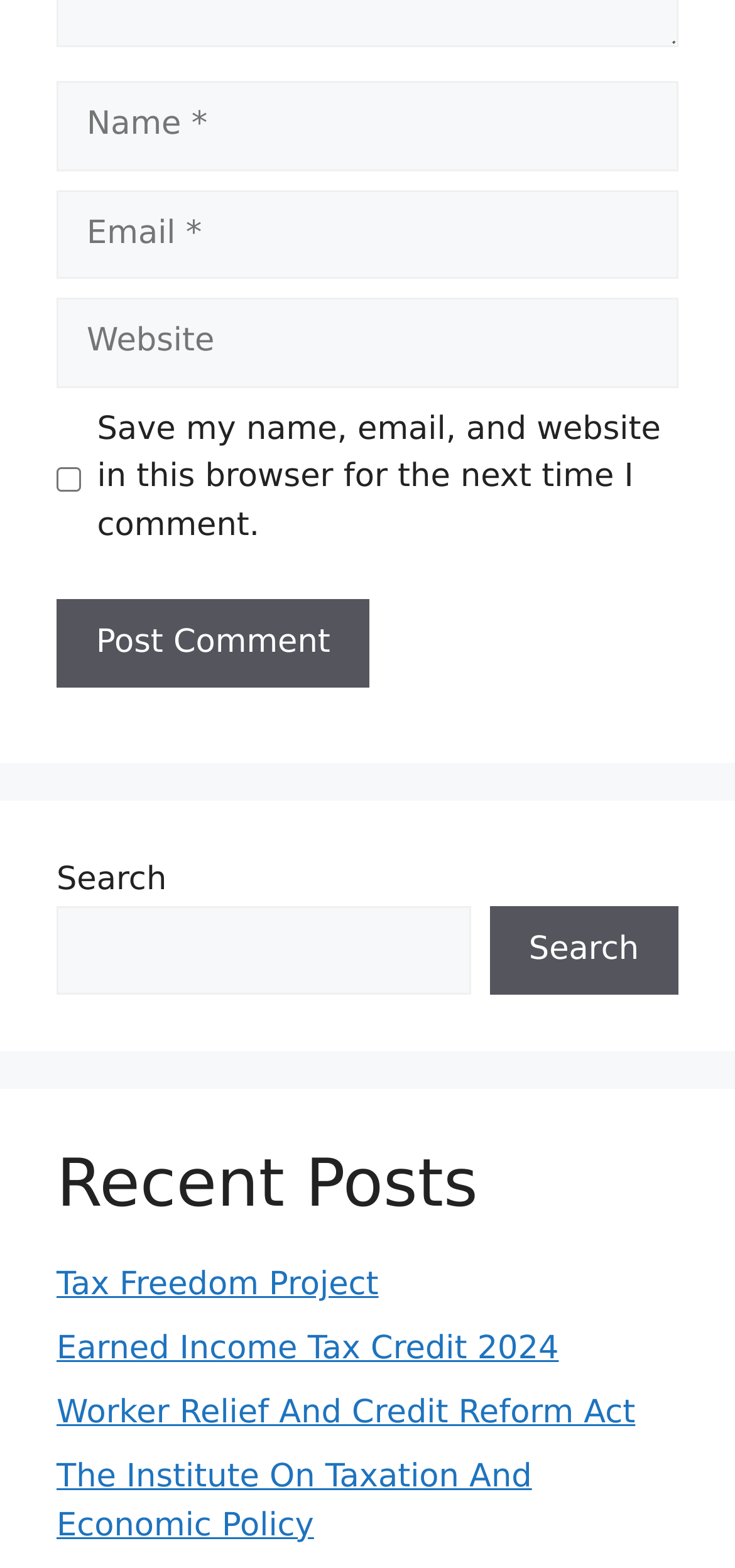Identify the bounding box coordinates necessary to click and complete the given instruction: "Enter your name".

[0.077, 0.052, 0.923, 0.109]